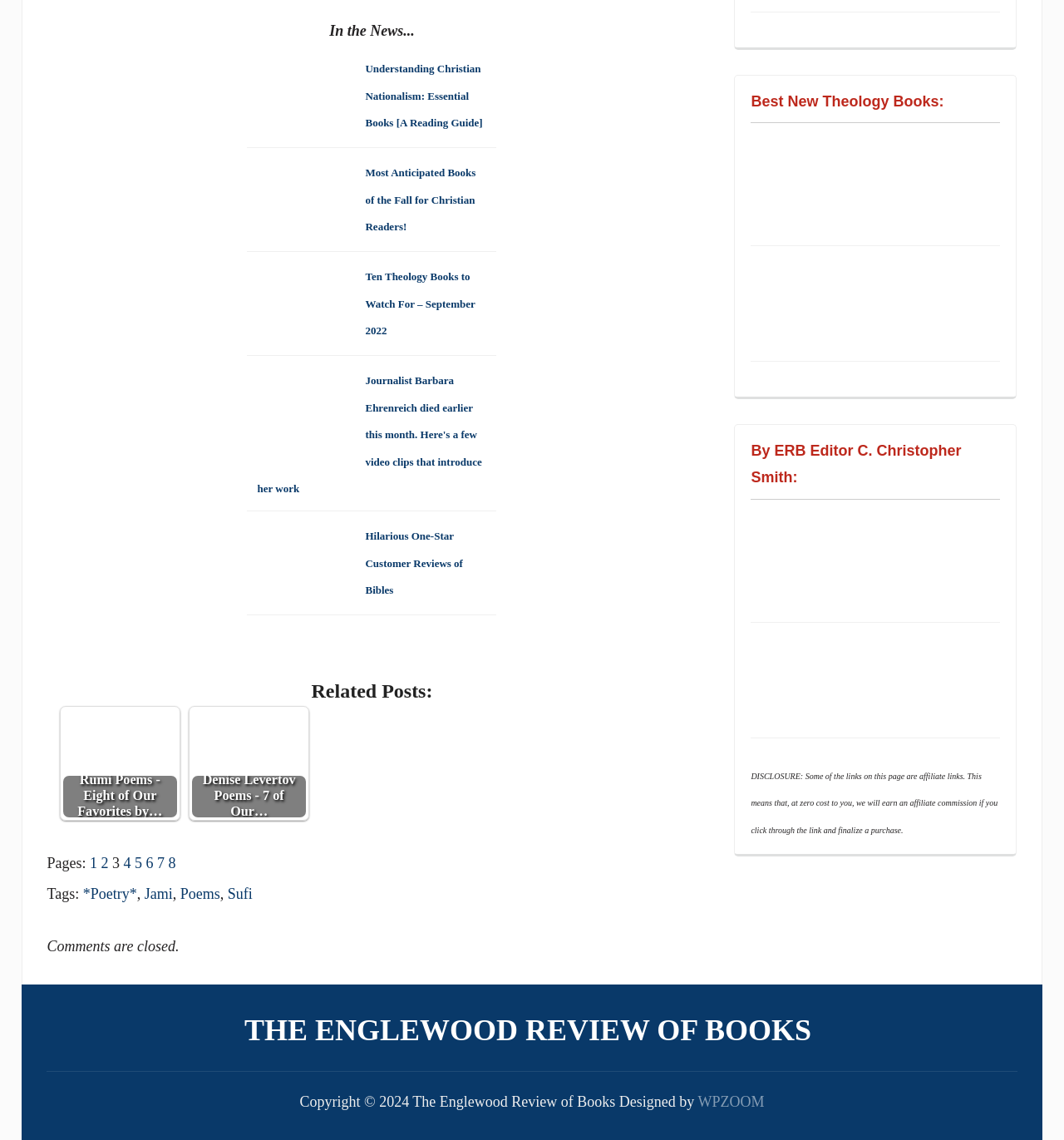Pinpoint the bounding box coordinates of the area that must be clicked to complete this instruction: "Listen live".

None